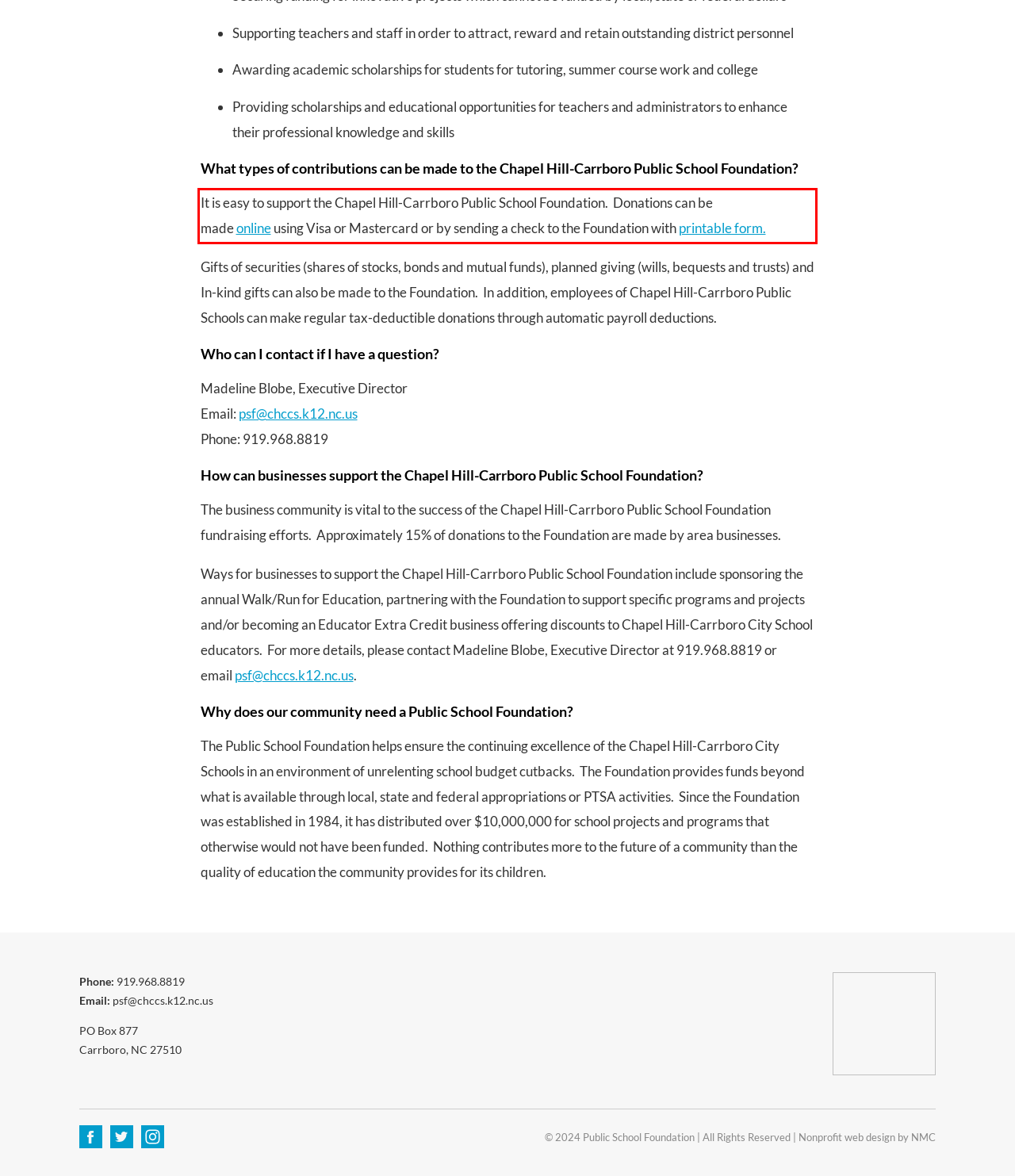Extract and provide the text found inside the red rectangle in the screenshot of the webpage.

It is easy to support the Chapel Hill-Carrboro Public School Foundation. Donations can be made online using Visa or Mastercard or by sending a check to the Foundation with printable form.